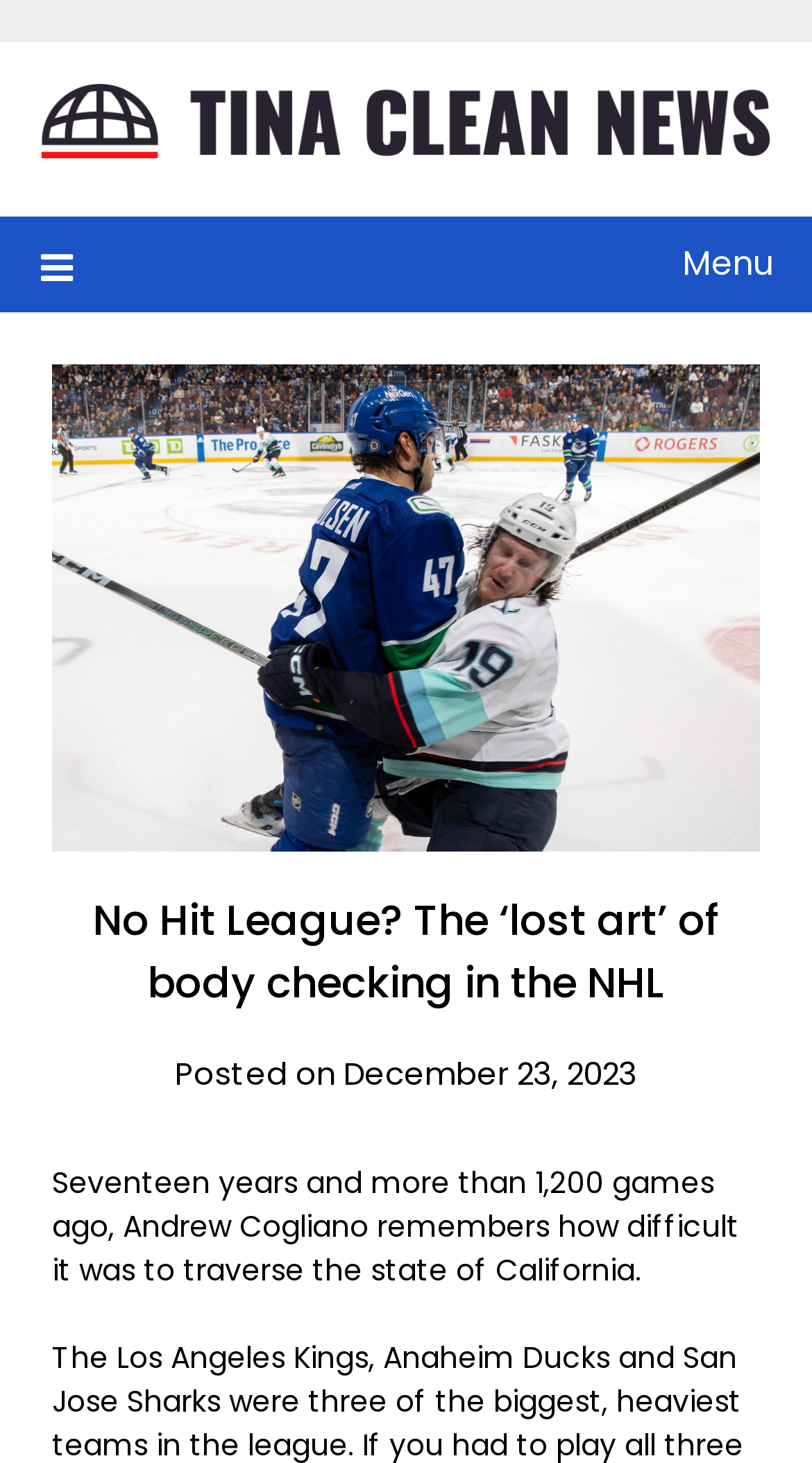What is the sport mentioned in the article?
Please use the image to provide a one-word or short phrase answer.

Hockey